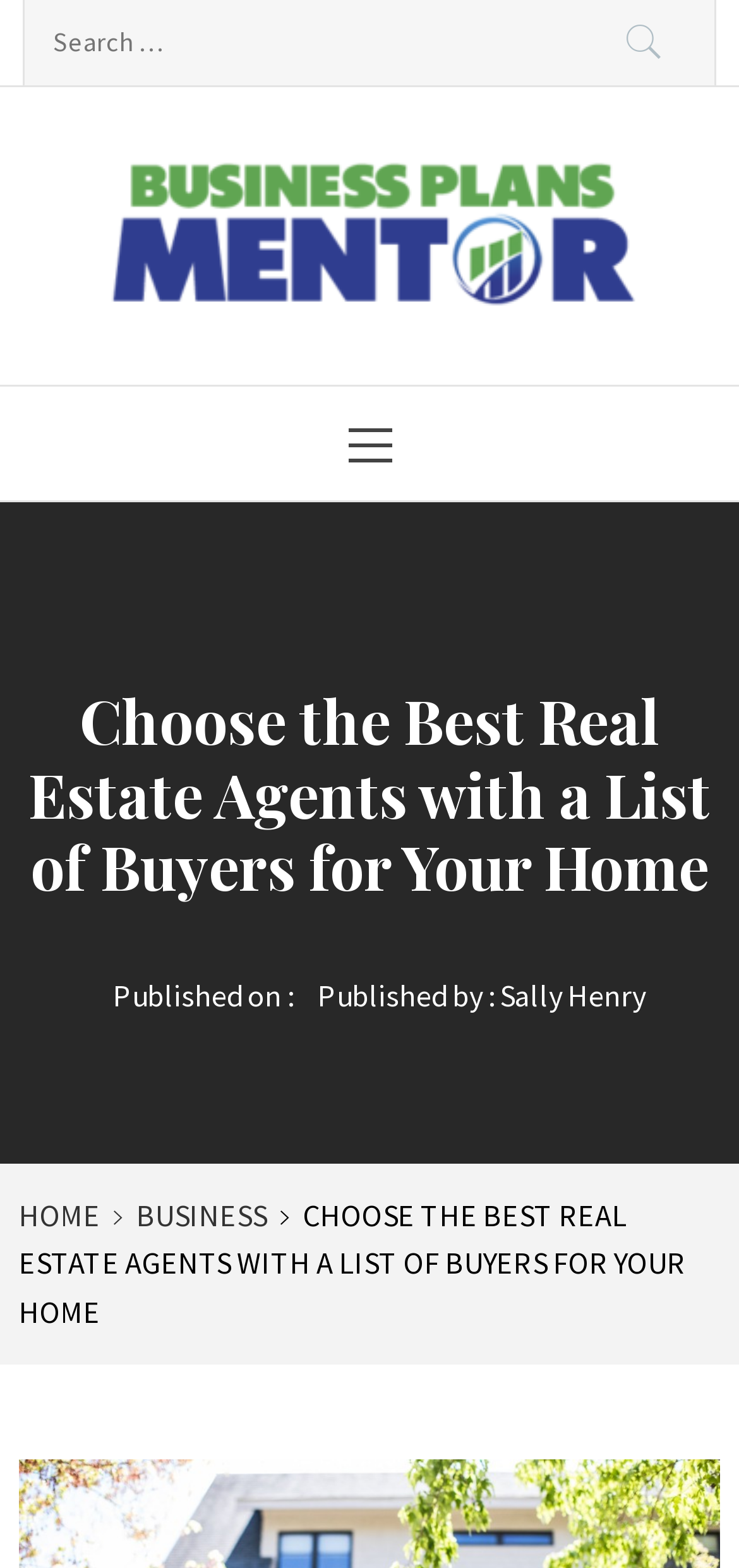Provide the bounding box coordinates in the format (top-left x, top-left y, bottom-right x, bottom-right y). All values are floating point numbers between 0 and 1. Determine the bounding box coordinate of the UI element described as: parent_node: Business Plans Mentor

[0.112, 0.136, 0.888, 0.16]